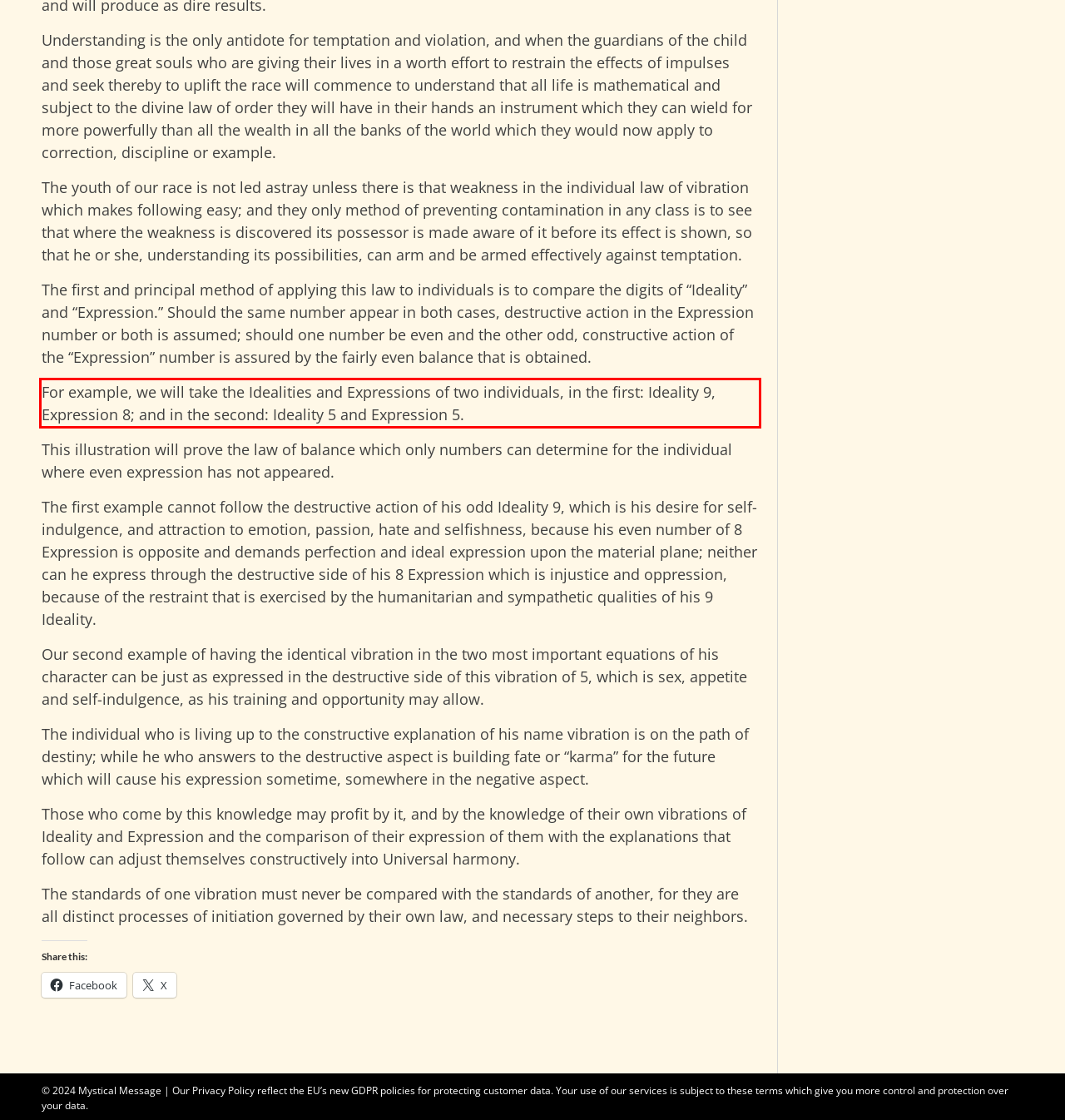Given a screenshot of a webpage containing a red bounding box, perform OCR on the text within this red bounding box and provide the text content.

For example, we will take the Idealities and Expressions of two individuals, in the first: Ideality 9, Expression 8; and in the second: Ideality 5 and Expression 5.